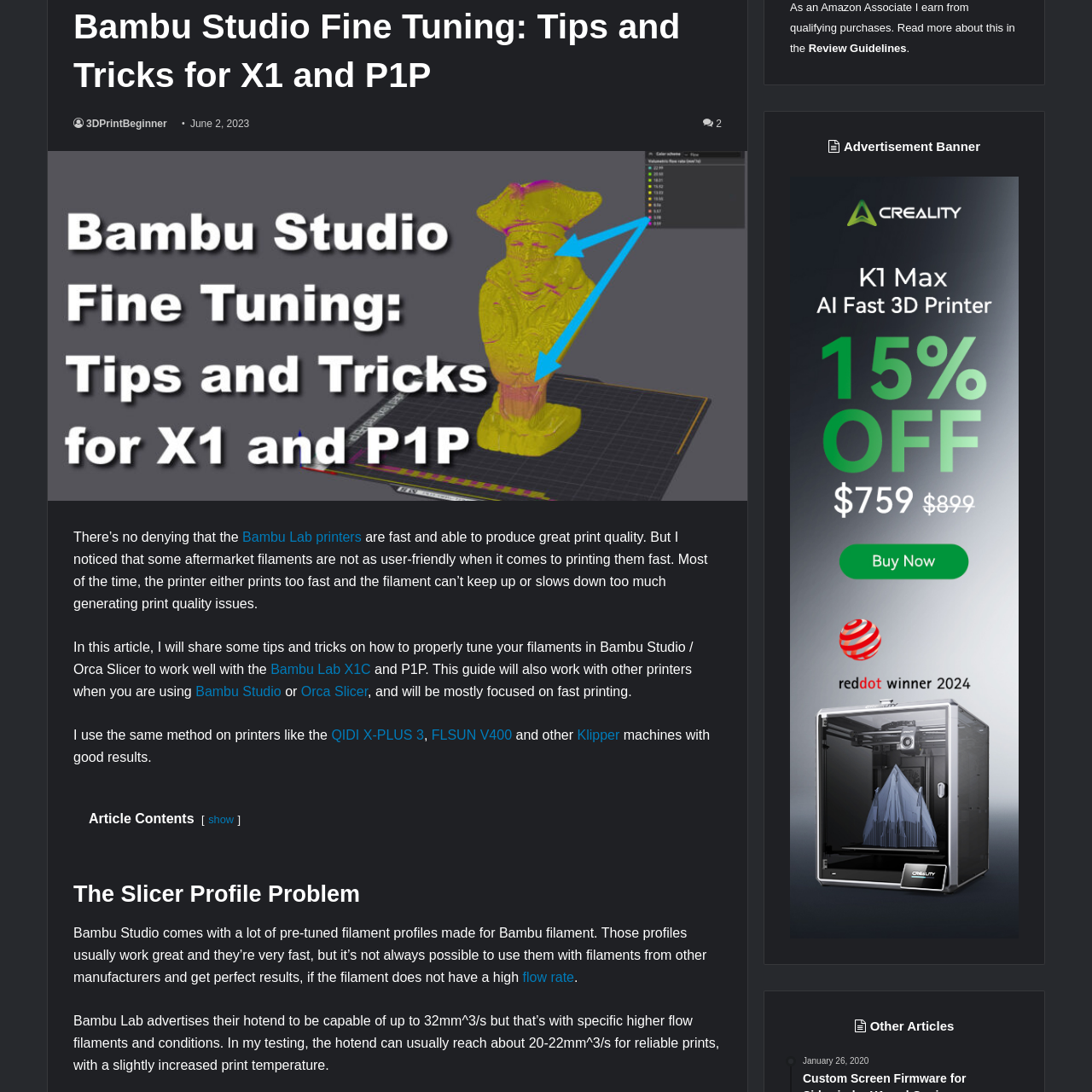View the image inside the red box and answer the question briefly with a word or phrase:
What is the purpose of adjusting printer profiles?

Optimal performance